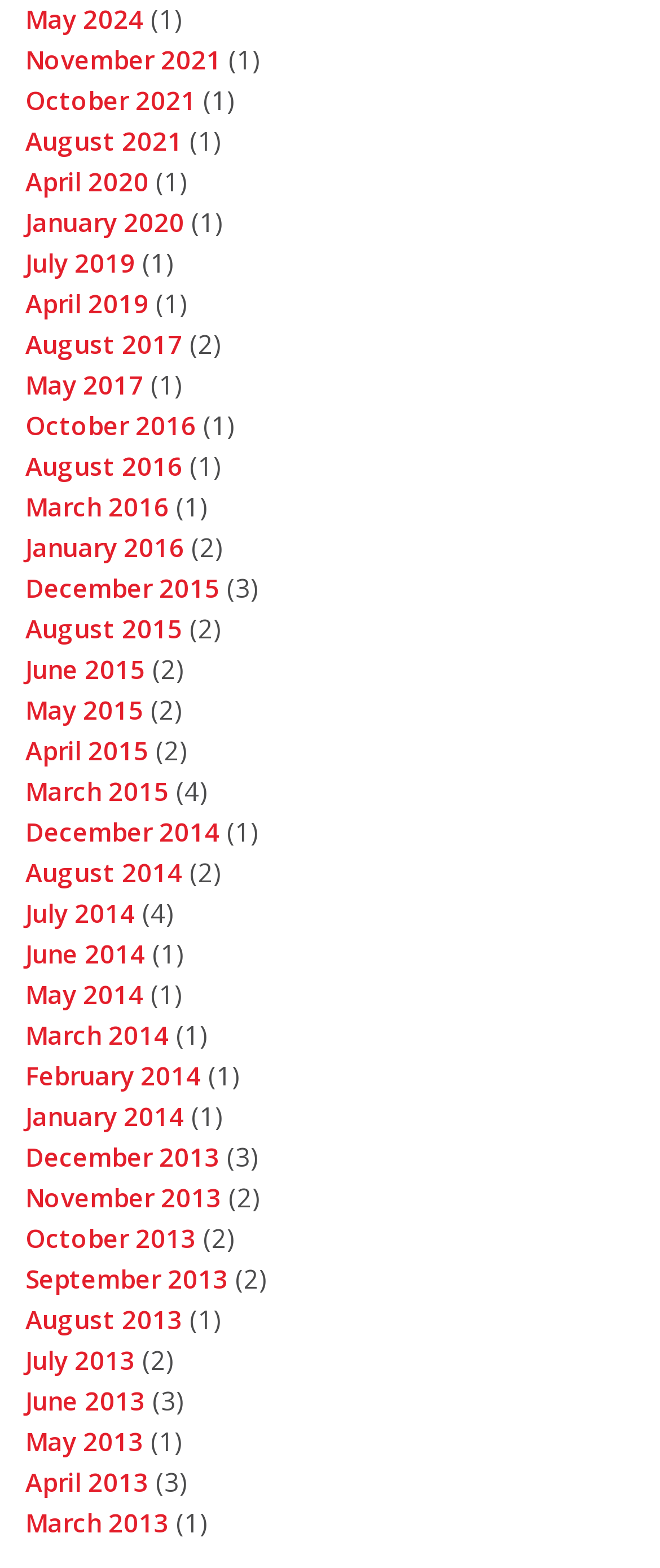Determine the bounding box coordinates of the region to click in order to accomplish the following instruction: "View May 2024". Provide the coordinates as four float numbers between 0 and 1, specifically [left, top, right, bottom].

[0.038, 0.001, 0.218, 0.023]